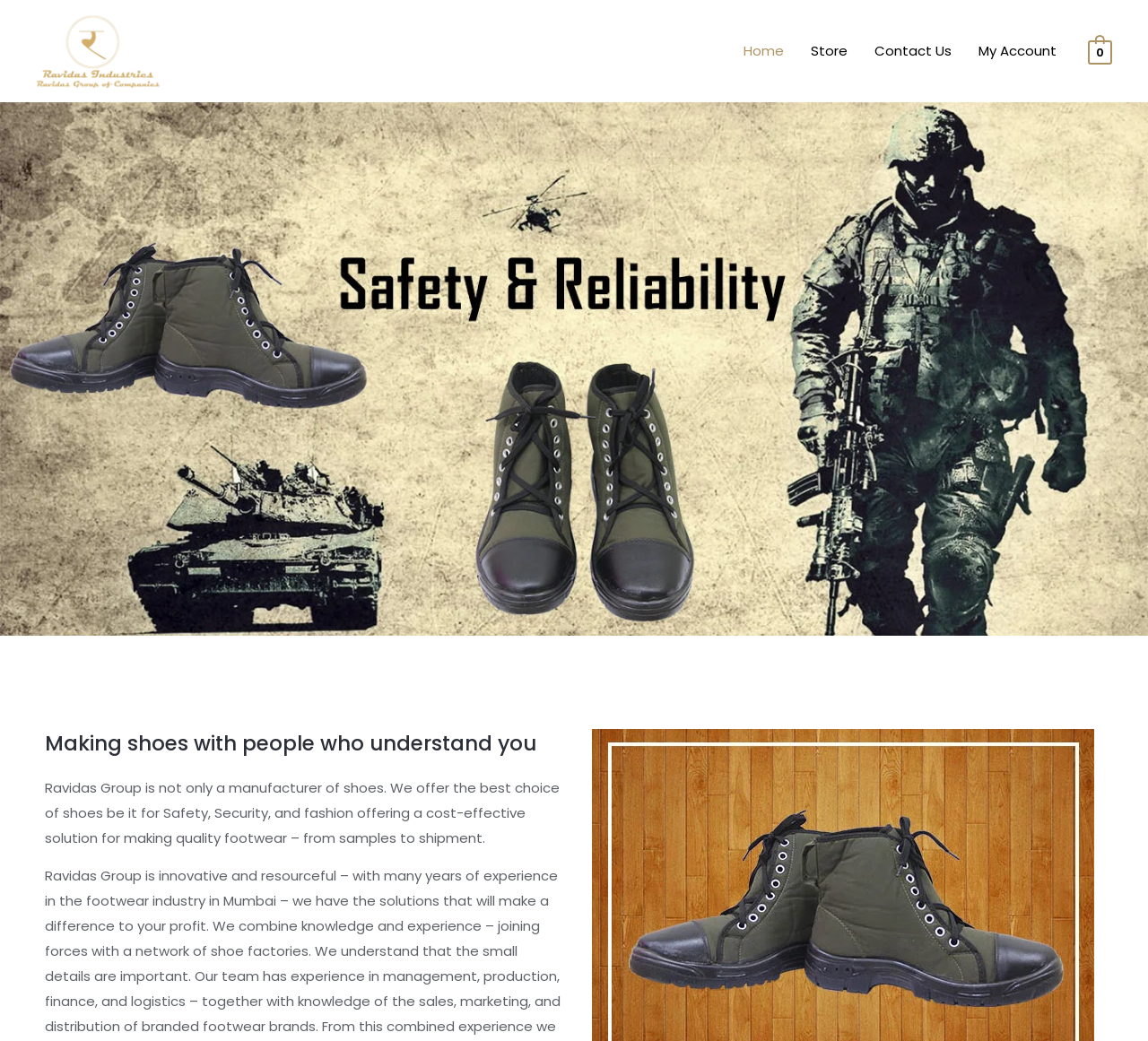What is the current status of the shopping cart?
With the help of the image, please provide a detailed response to the question.

The link 'View Shopping Cart, empty' indicates that the shopping cart is currently empty.